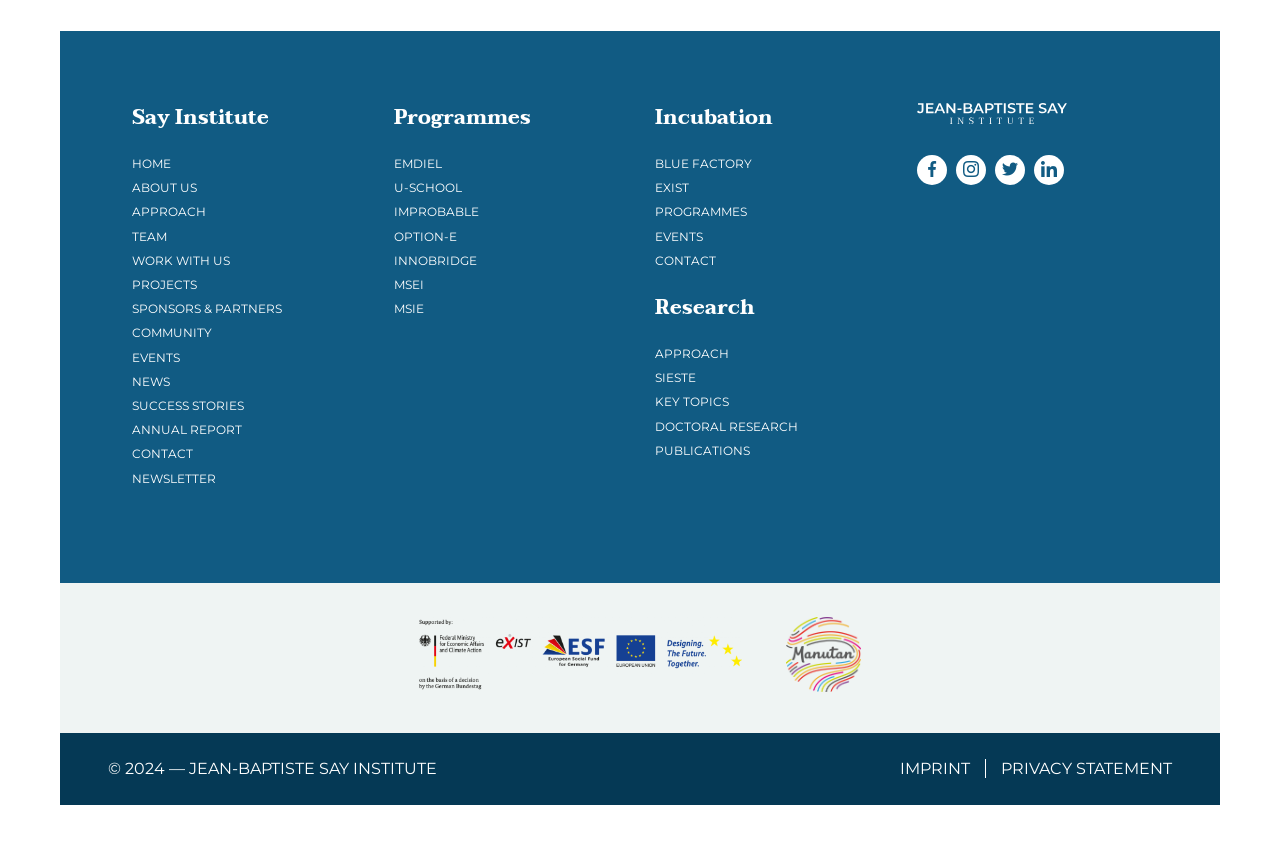Please provide a comprehensive answer to the question based on the screenshot: What are the main categories on the webpage?

The main categories on the webpage can be identified by the heading elements with the text 'Programmes', 'Incubation', and 'Research' located at the top middle and right of the webpage.